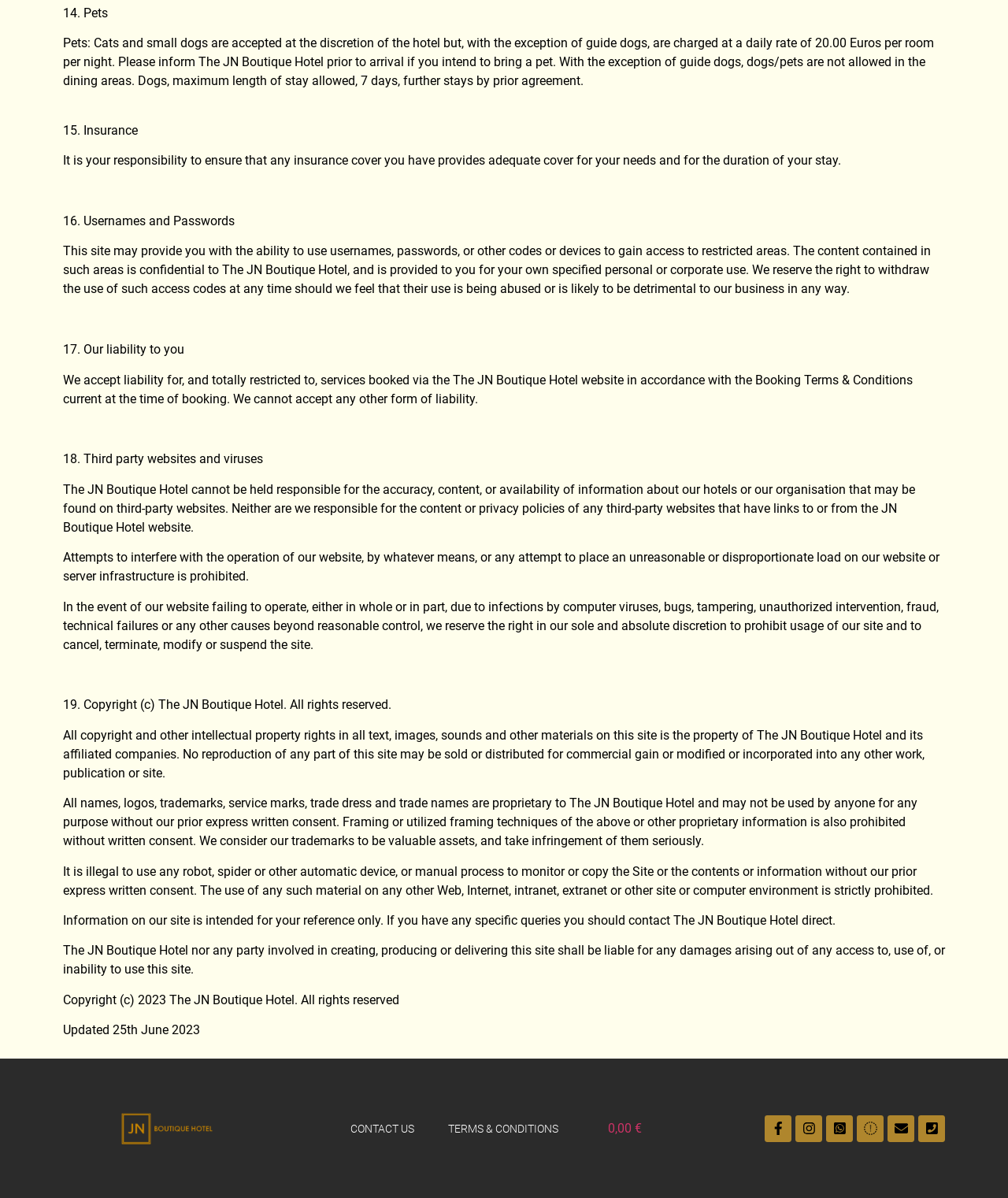Provide the bounding box coordinates of the HTML element described by the text: "Whatsapp-square". The coordinates should be in the format [left, top, right, bottom] with values between 0 and 1.

[0.82, 0.931, 0.846, 0.953]